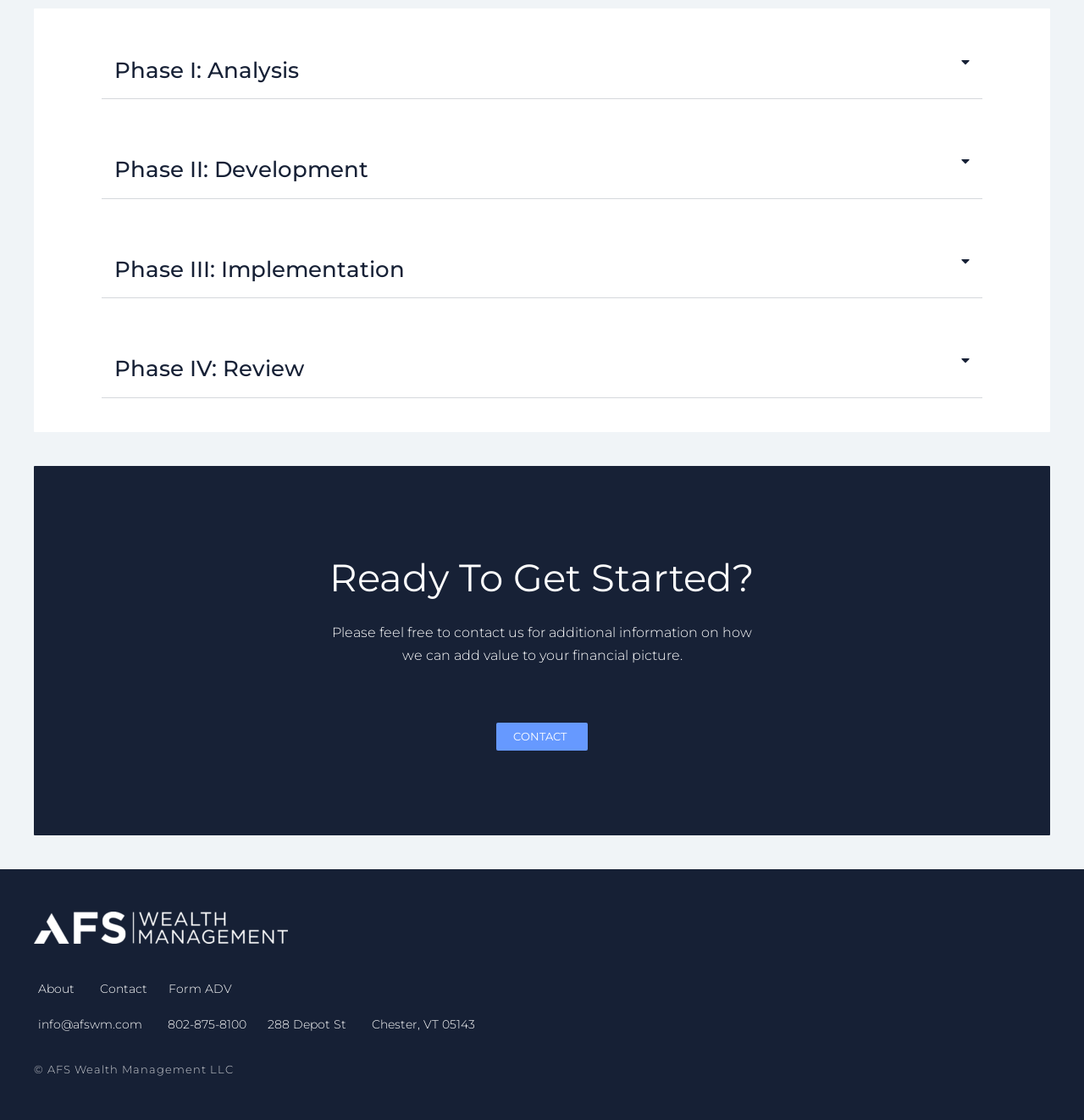Please identify the bounding box coordinates of the clickable element to fulfill the following instruction: "Click info@afswm.com". The coordinates should be four float numbers between 0 and 1, i.e., [left, top, right, bottom].

[0.031, 0.904, 0.131, 0.925]